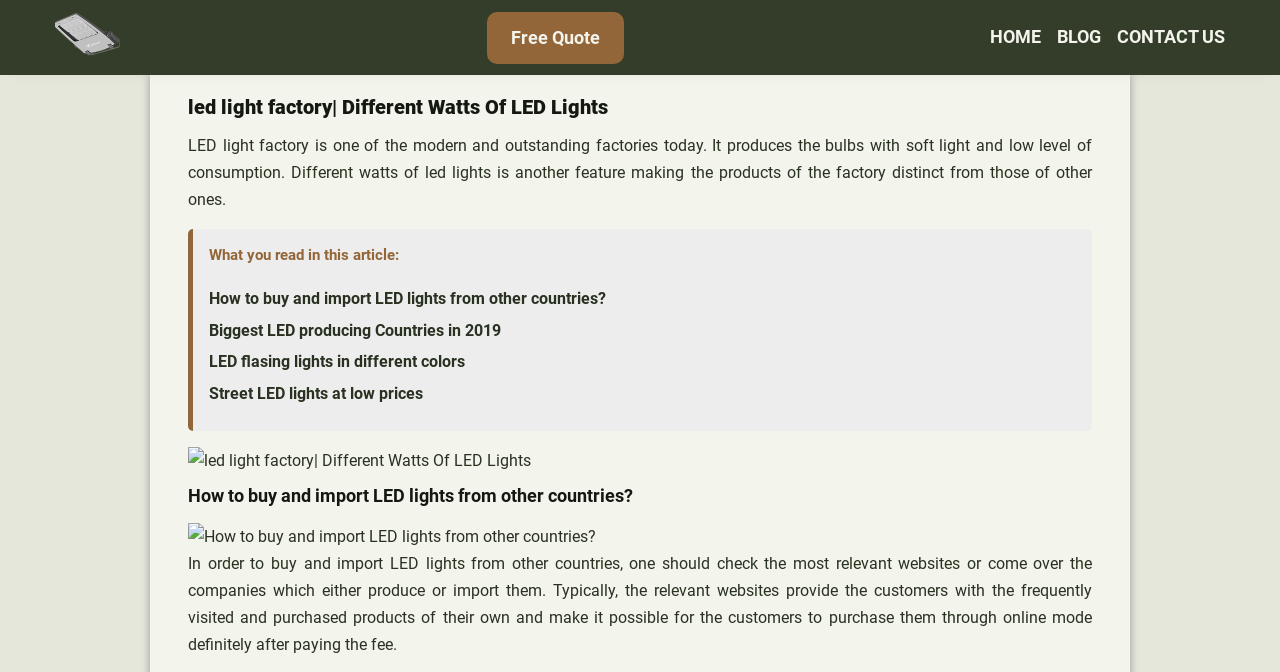What is the topic of the article 'How to buy and import LED lights from other countries?'?
Please give a detailed and elaborate answer to the question.

The article 'How to buy and import LED lights from other countries?' is about the process of purchasing and importing LED lights from other countries, which is evident from the title and the content of the article.